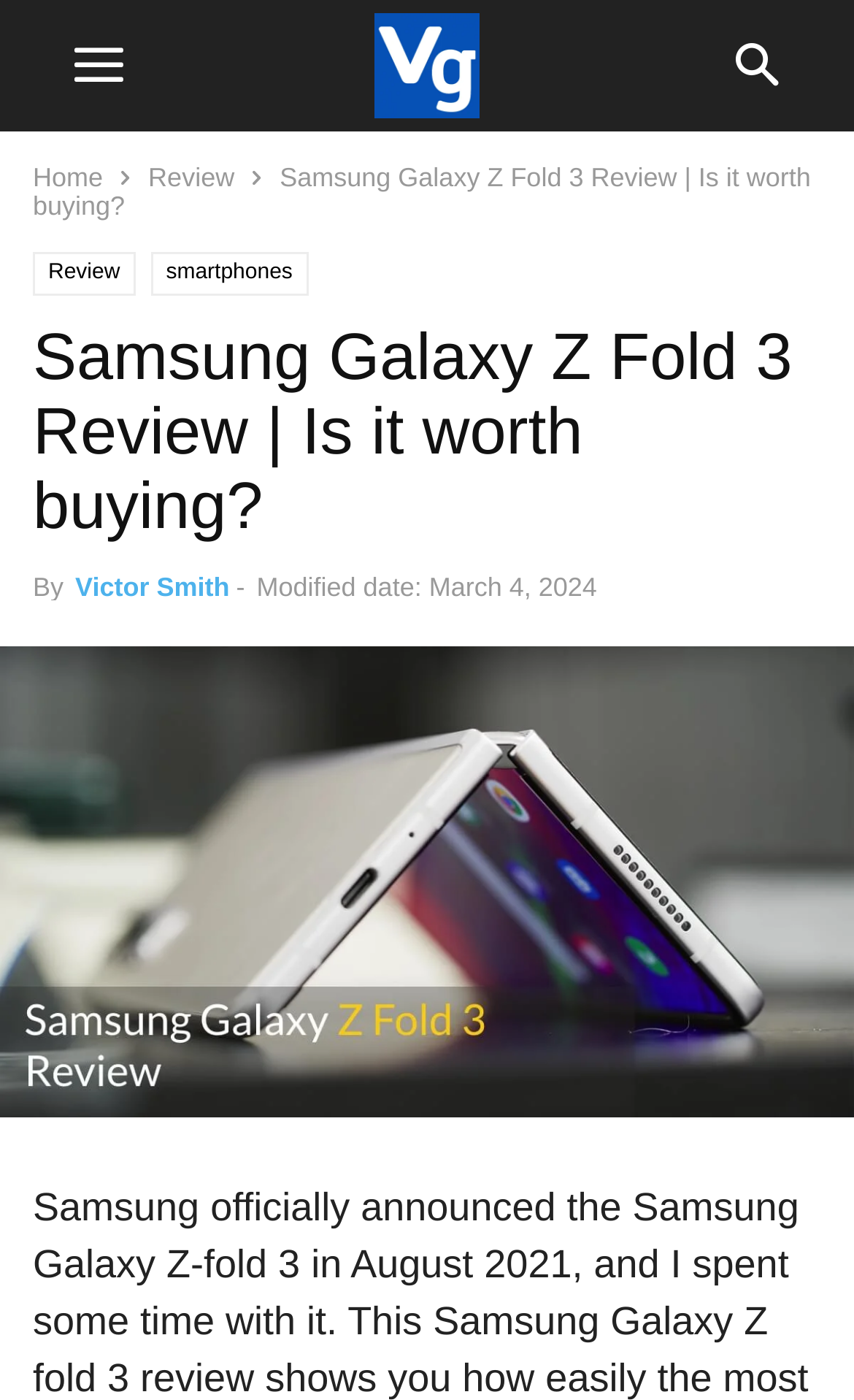Construct a thorough caption encompassing all aspects of the webpage.

The webpage is a review of the Samsung Galaxy Z Fold 3, with the title "Samsung Galaxy Z Fold 3 Review | Is It Worth Buying?" prominently displayed at the top. Below the title, there are three links: "Home", "Review", and another "Review" link, which is likely a duplicate. 

To the right of the title, there is a logo image of "Vic's Guide". Below the title and links, there is a header section that contains the review title again, followed by the author's name, "Victor Smith", and the modified date, "March 4, 2024". 

The main content of the review is accompanied by a large image of the Samsung Galaxy Z Fold 3, which takes up most of the page's width and height. The image is positioned below the header section, and it likely showcases the phone's design and features.